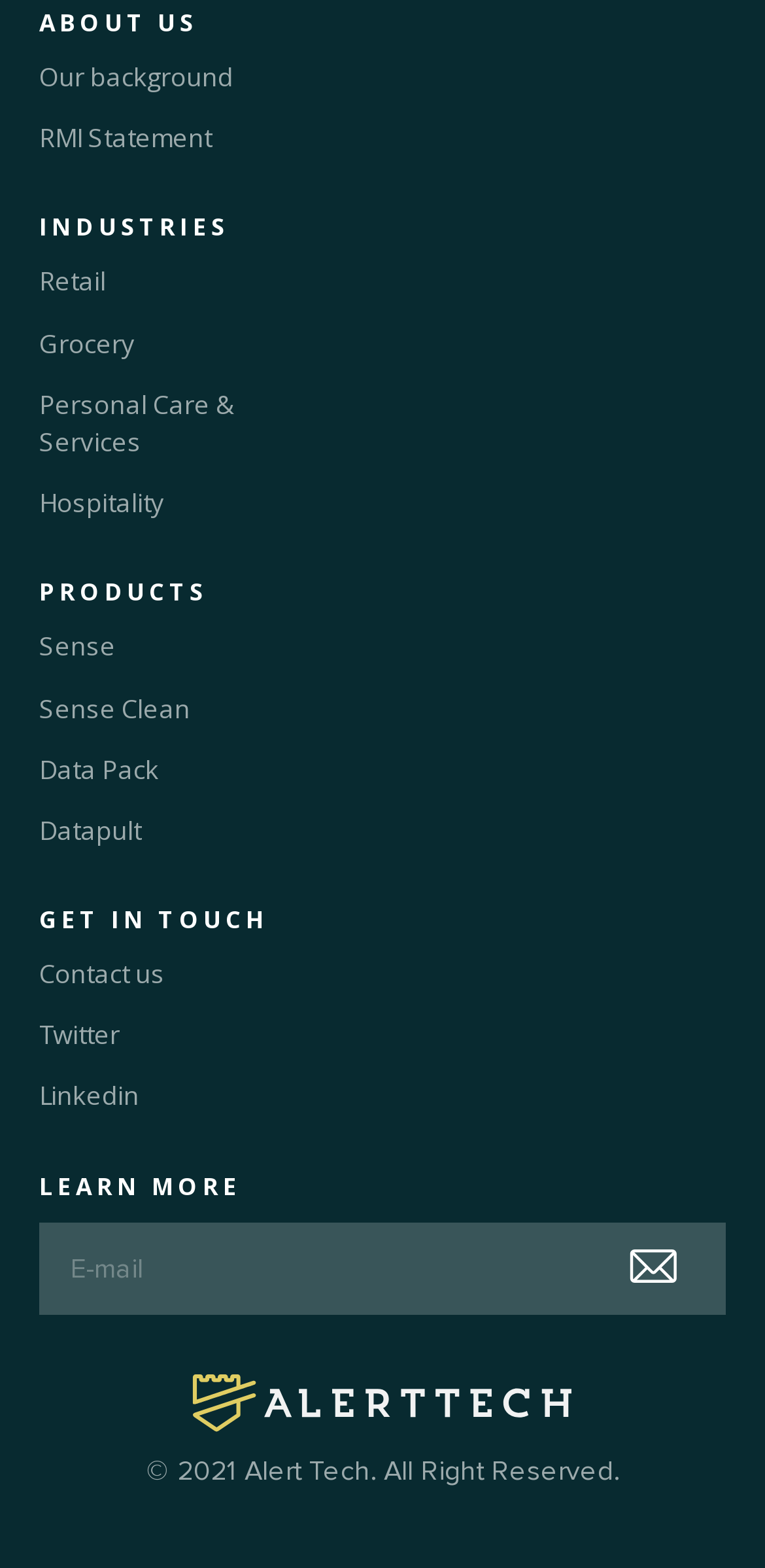What is the copyright year of the webpage?
Give a one-word or short phrase answer based on the image.

2021